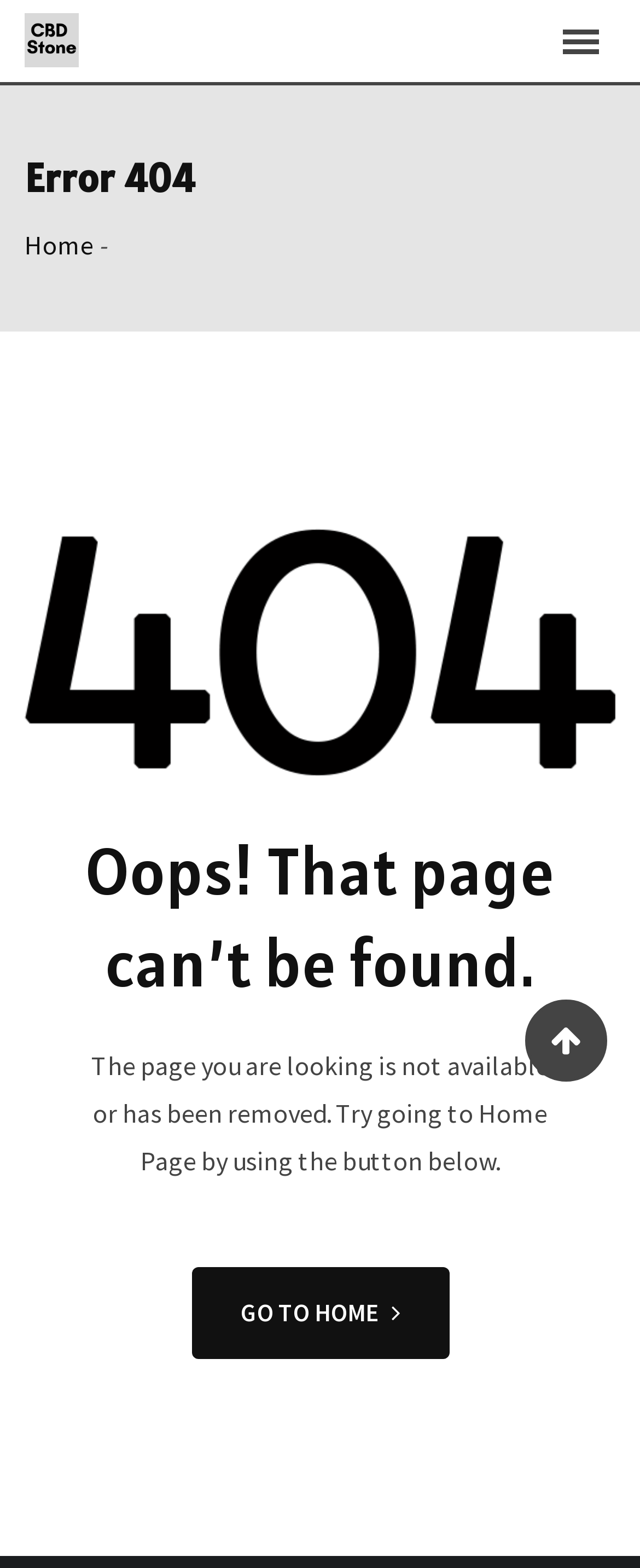Using the description: "Home", determine the UI element's bounding box coordinates. Ensure the coordinates are in the format of four float numbers between 0 and 1, i.e., [left, top, right, bottom].

[0.038, 0.145, 0.146, 0.166]